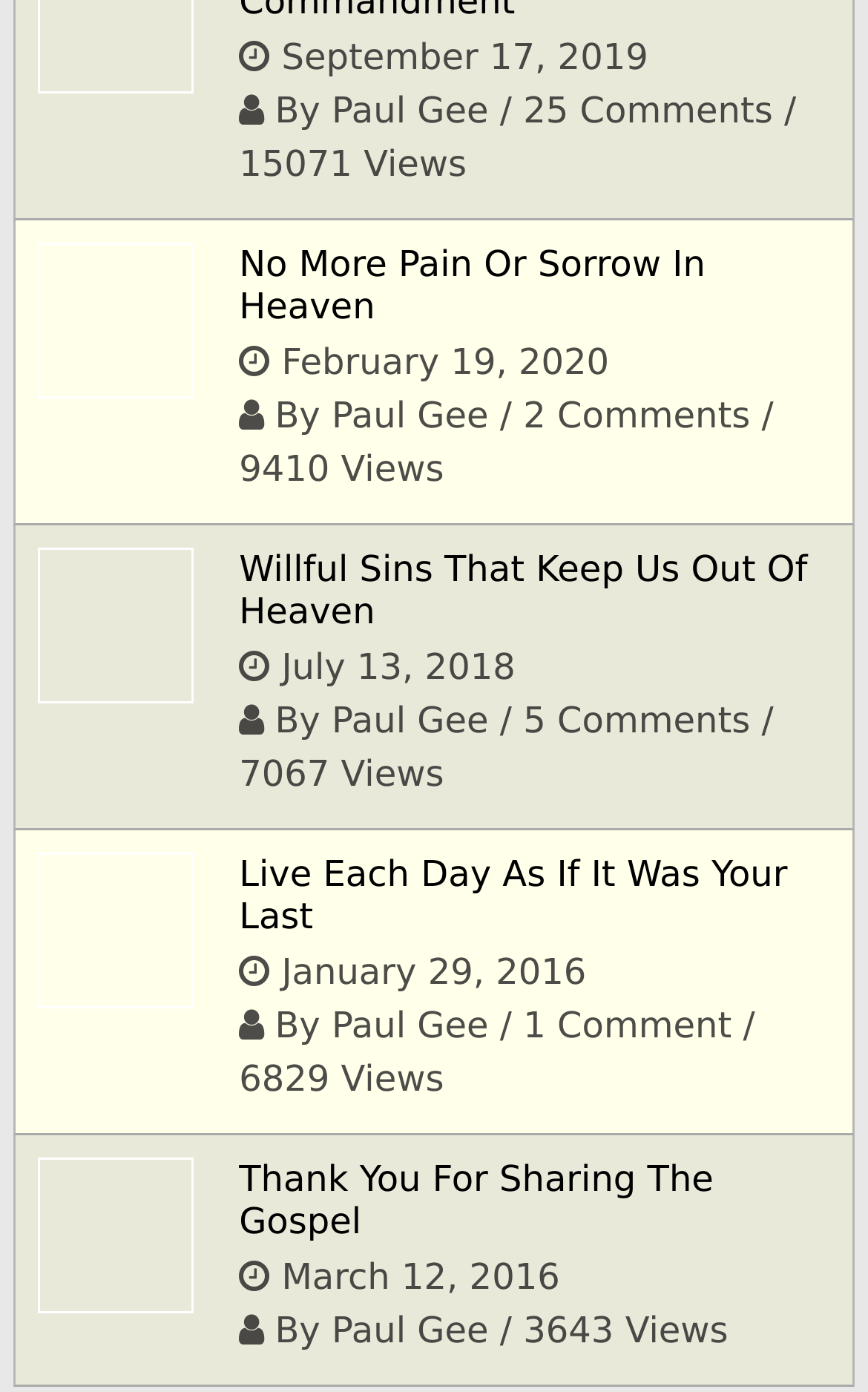What is the view count of the most viewed article?
Look at the image and answer the question with a single word or phrase.

15071